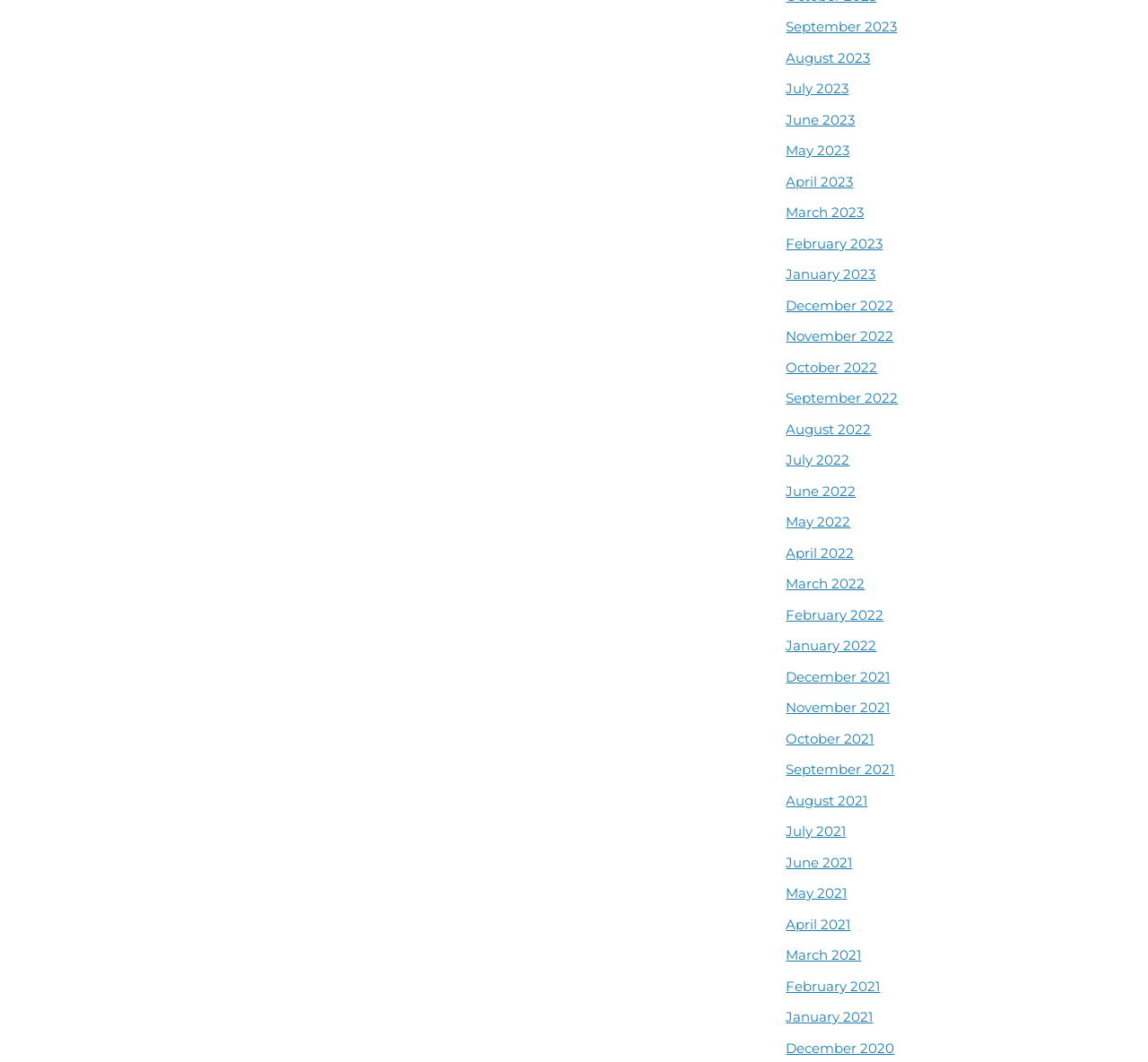Can you pinpoint the bounding box coordinates for the clickable element required for this instruction: "Access November 2022"? The coordinates should be four float numbers between 0 and 1, i.e., [left, top, right, bottom].

[0.685, 0.309, 0.778, 0.325]